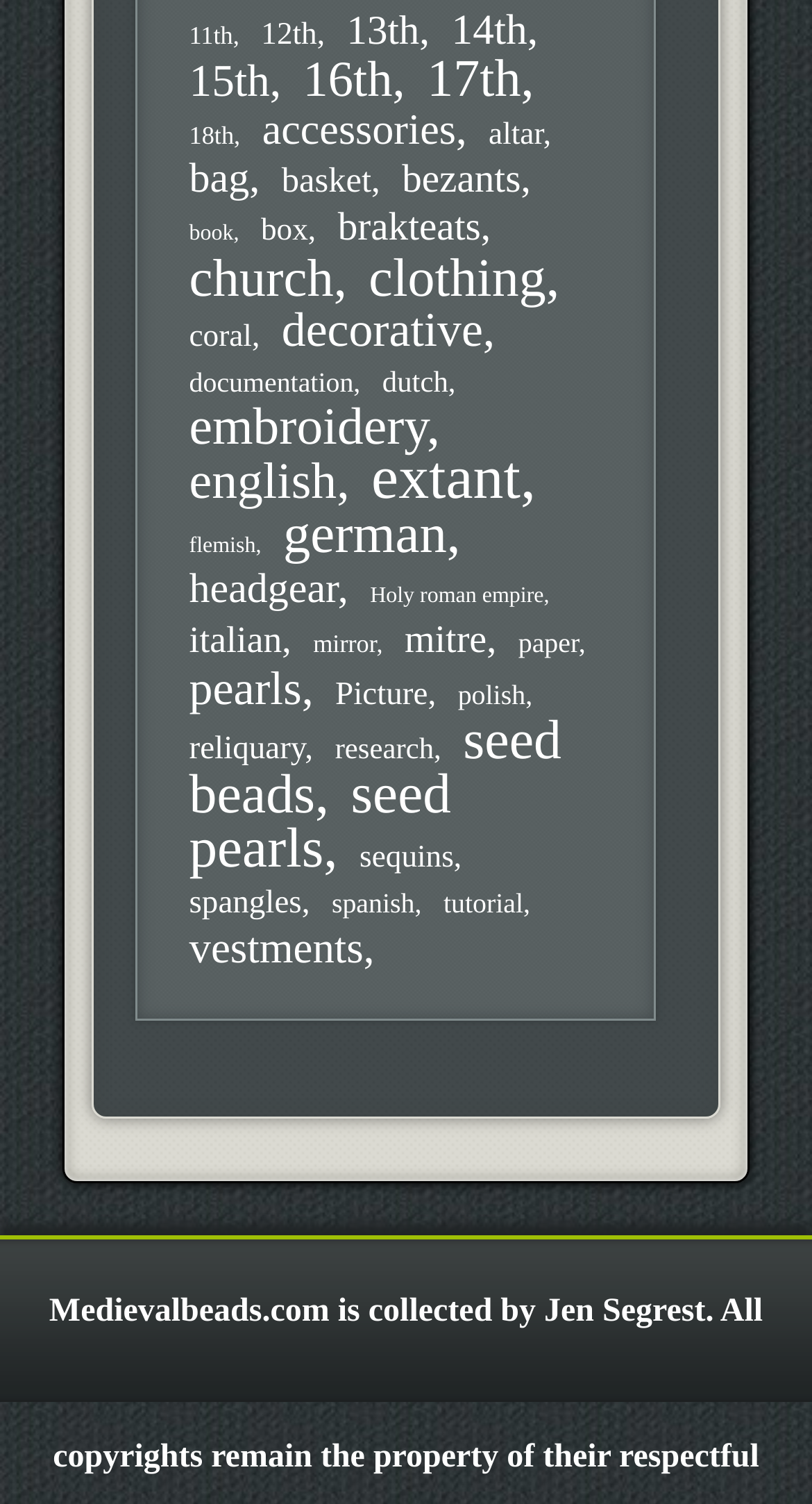Identify the bounding box for the UI element specified in this description: "14th". The coordinates must be four float numbers between 0 and 1, formatted as [left, top, right, bottom].

[0.556, 0.006, 0.68, 0.036]